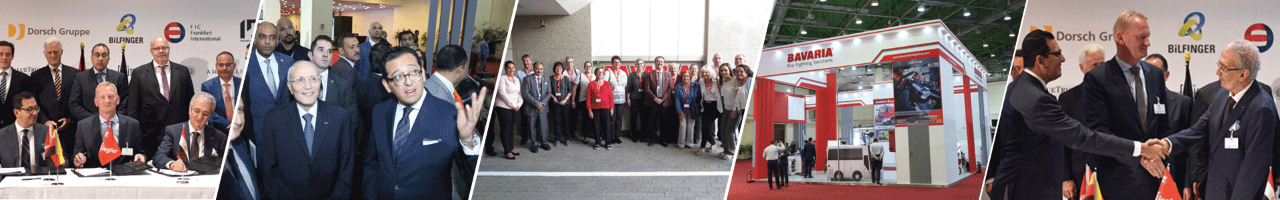Describe all the visual components present in the image.

This image showcases a dynamic collage of significant moments captured during a business event involving prominent figures and various companies. 

On the left side, a formal meeting is taking place at a long table where several executives are seated, likely discussing key partnerships or agreements. The presence of flags suggests a multinational context, possibly indicating international collaborations. 

In the center, a cheerful group of professionals stands together, hinting at teamwork and camaraderie among attendees. Their diverse outfits reflect an inclusive workplace culture.

To the right, an exhibition booth labeled "BAVARIA" is prominently featured, showcasing the company’s products or services. The setup hints at an engaging display designed to attract visitors and facilitate networking opportunities. 

Lastly, the image captures a handshake between two individuals, symbolizing the establishment of a new partnership or agreement, further emphasizing the theme of collaboration throughout the event.